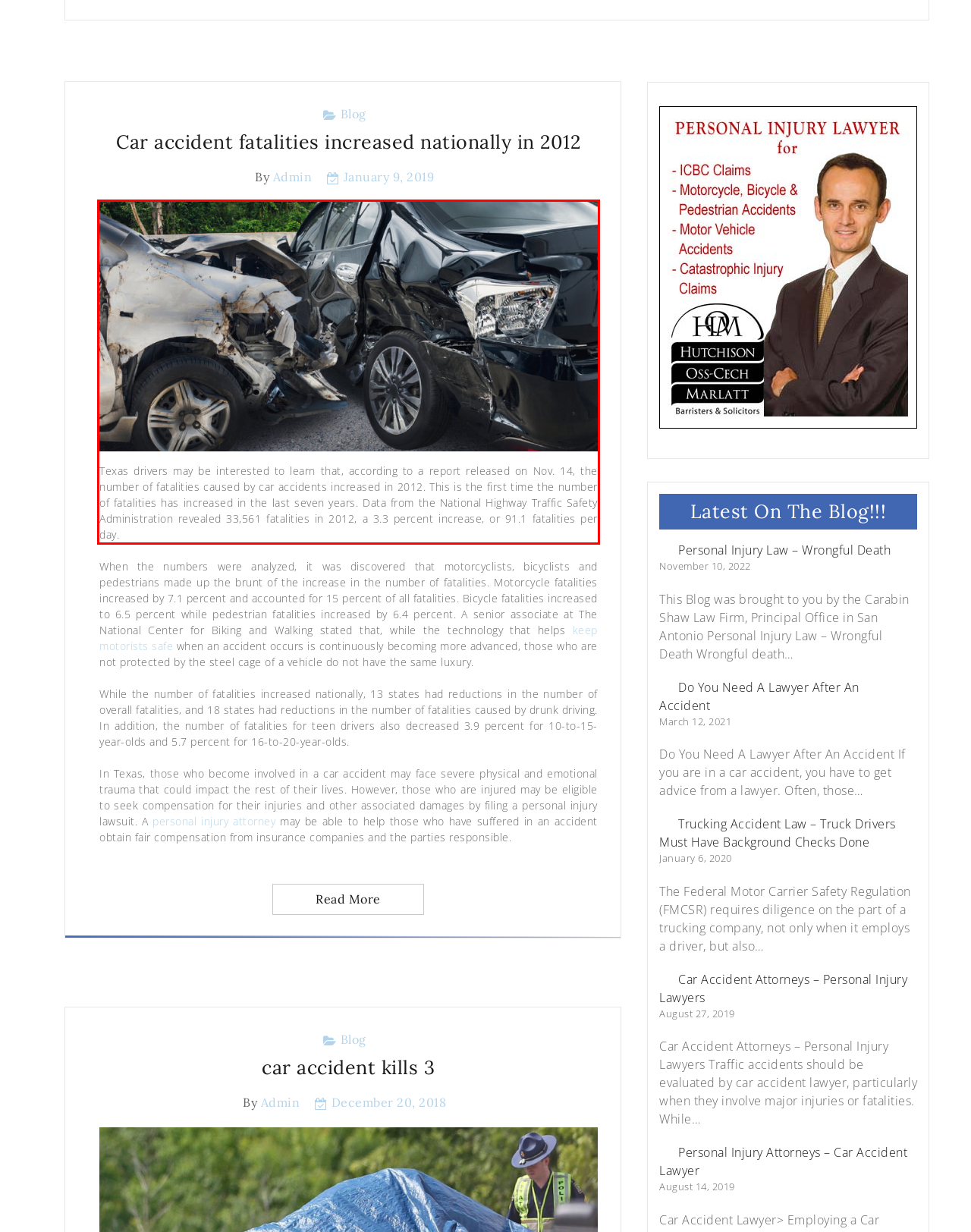Within the screenshot of a webpage, identify the red bounding box and perform OCR to capture the text content it contains.

Texas drivers may be interested to learn that, according to a report released on Nov. 14, the number of fatalities caused by car accidents increased in 2012. This is the first time the number of fatalities has increased in the last seven years. Data from the National Highway Traffic Safety Administration revealed 33,561 fatalities in 2012, a 3.3 percent increase, or 91.1 fatalities per day.